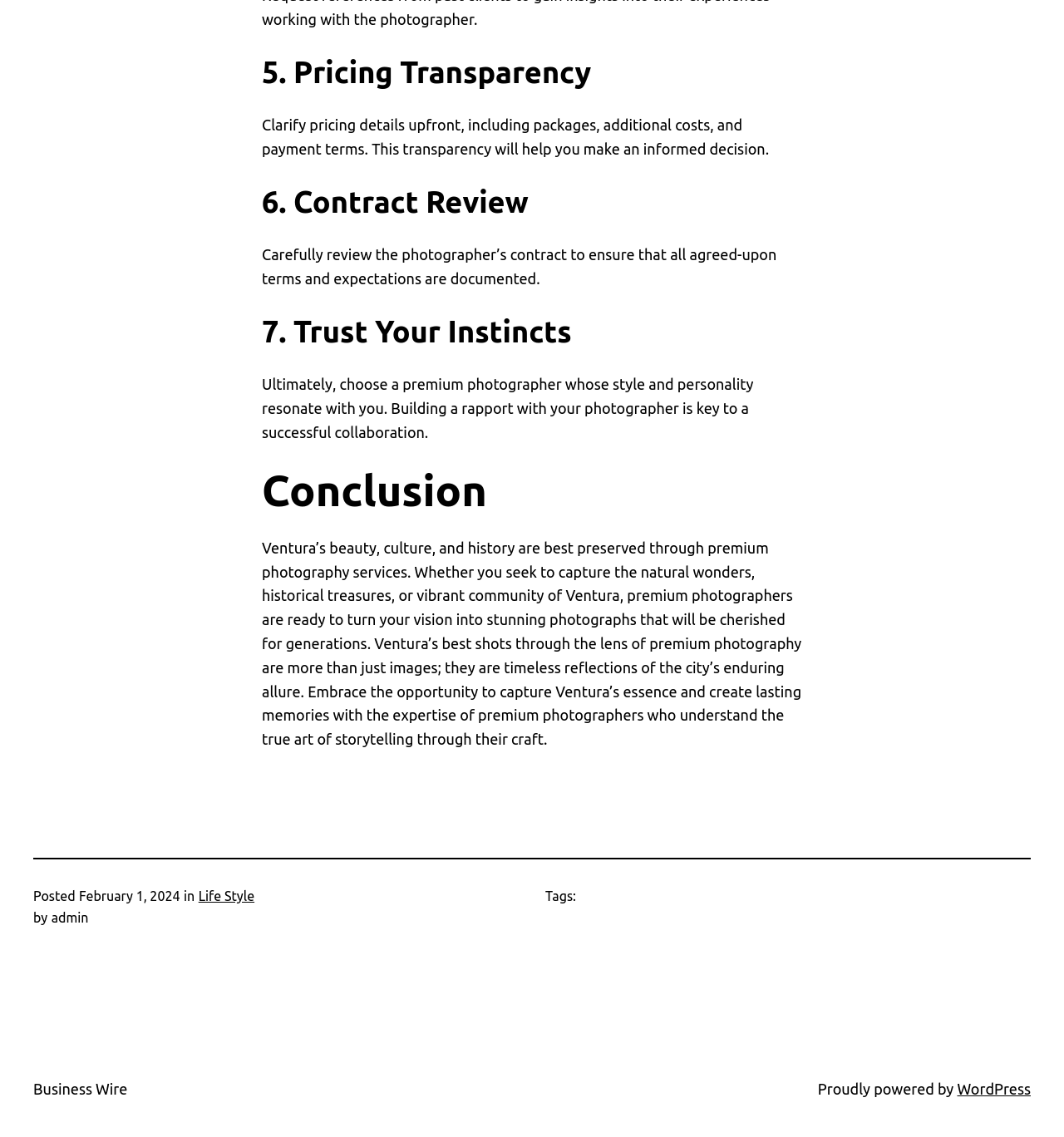Using the information shown in the image, answer the question with as much detail as possible: What platform is powering the website?

I found the answer by looking at the link element on the webpage, which is located at the bottom of the page. The link element is accompanied by a static text that says 'Proudly powered by', and it displays the platform 'WordPress'.